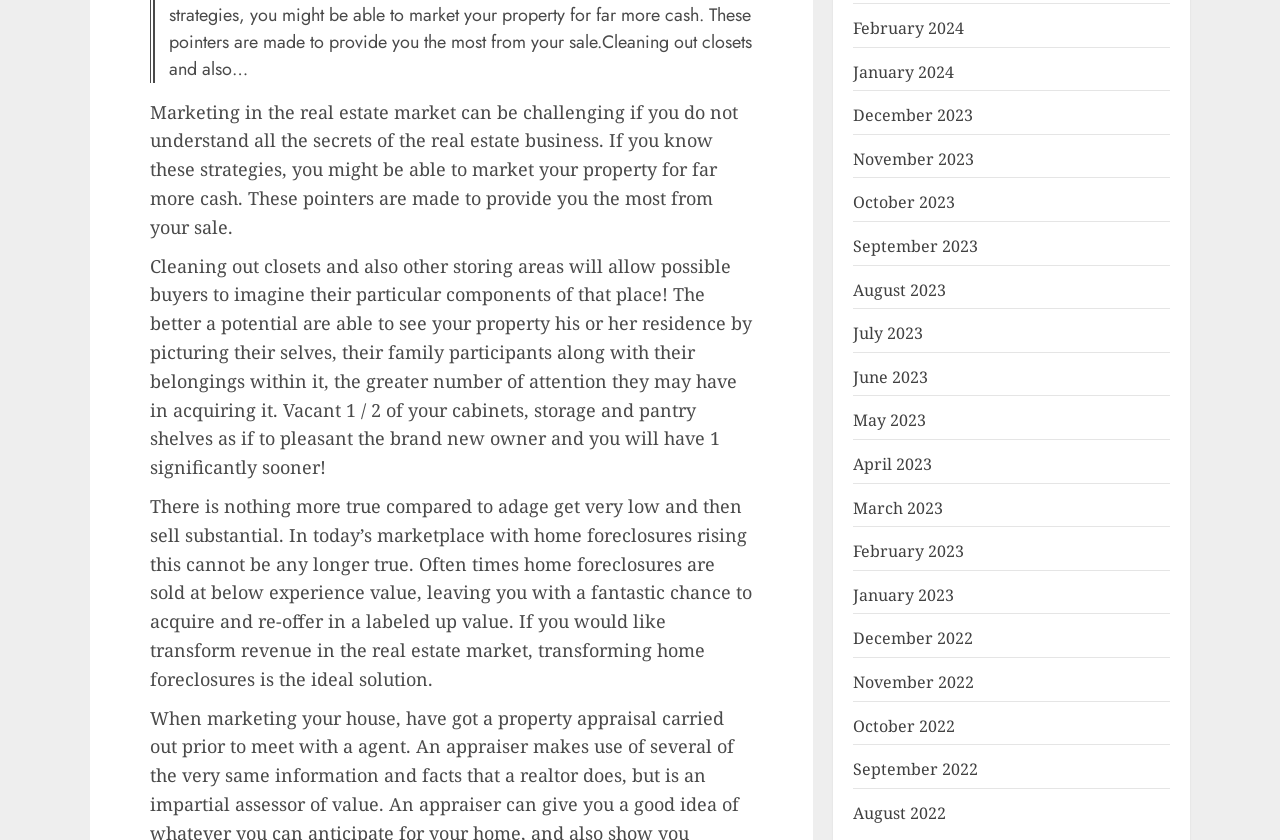What is the purpose of cleaning out closets?
Using the visual information, respond with a single word or phrase.

To help buyers imagine themselves